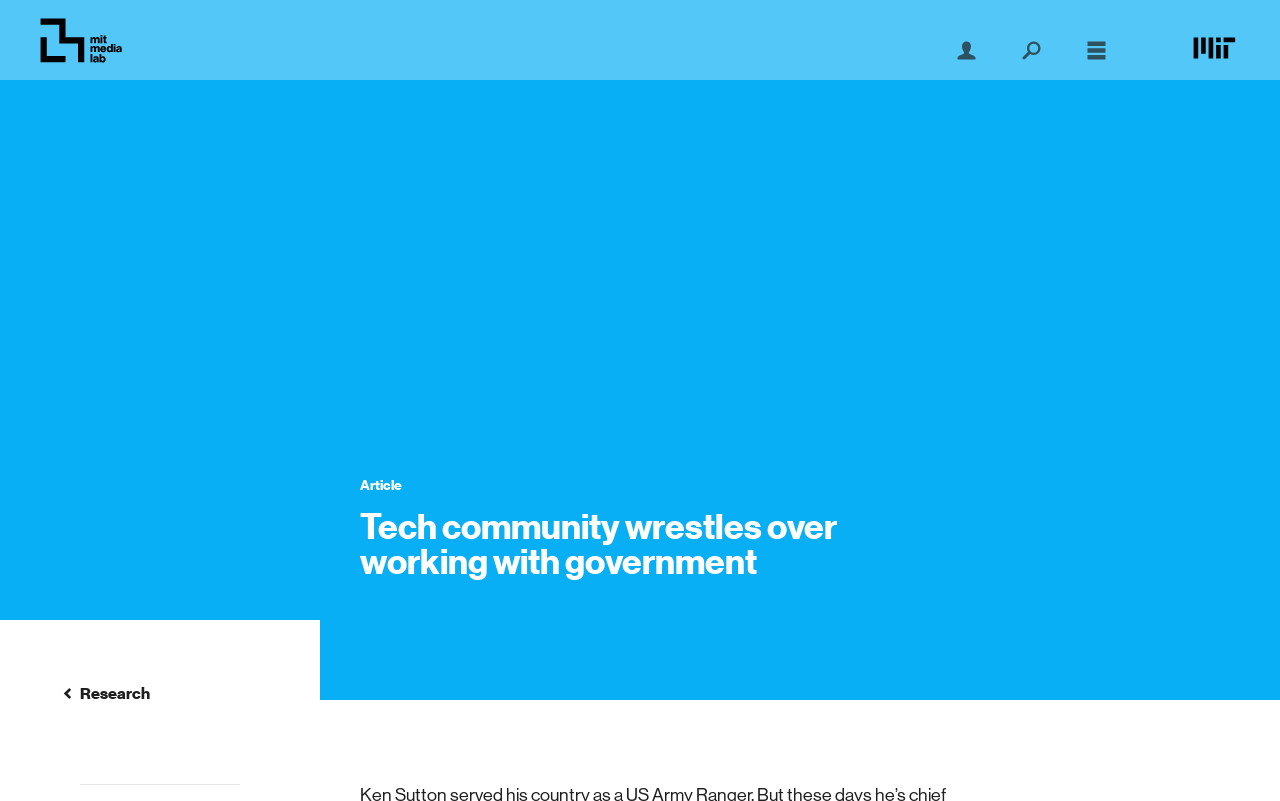Given the element description: "Research", predict the bounding box coordinates of the UI element it refers to, using four float numbers between 0 and 1, i.e., [left, top, right, bottom].

[0.062, 0.854, 0.188, 0.879]